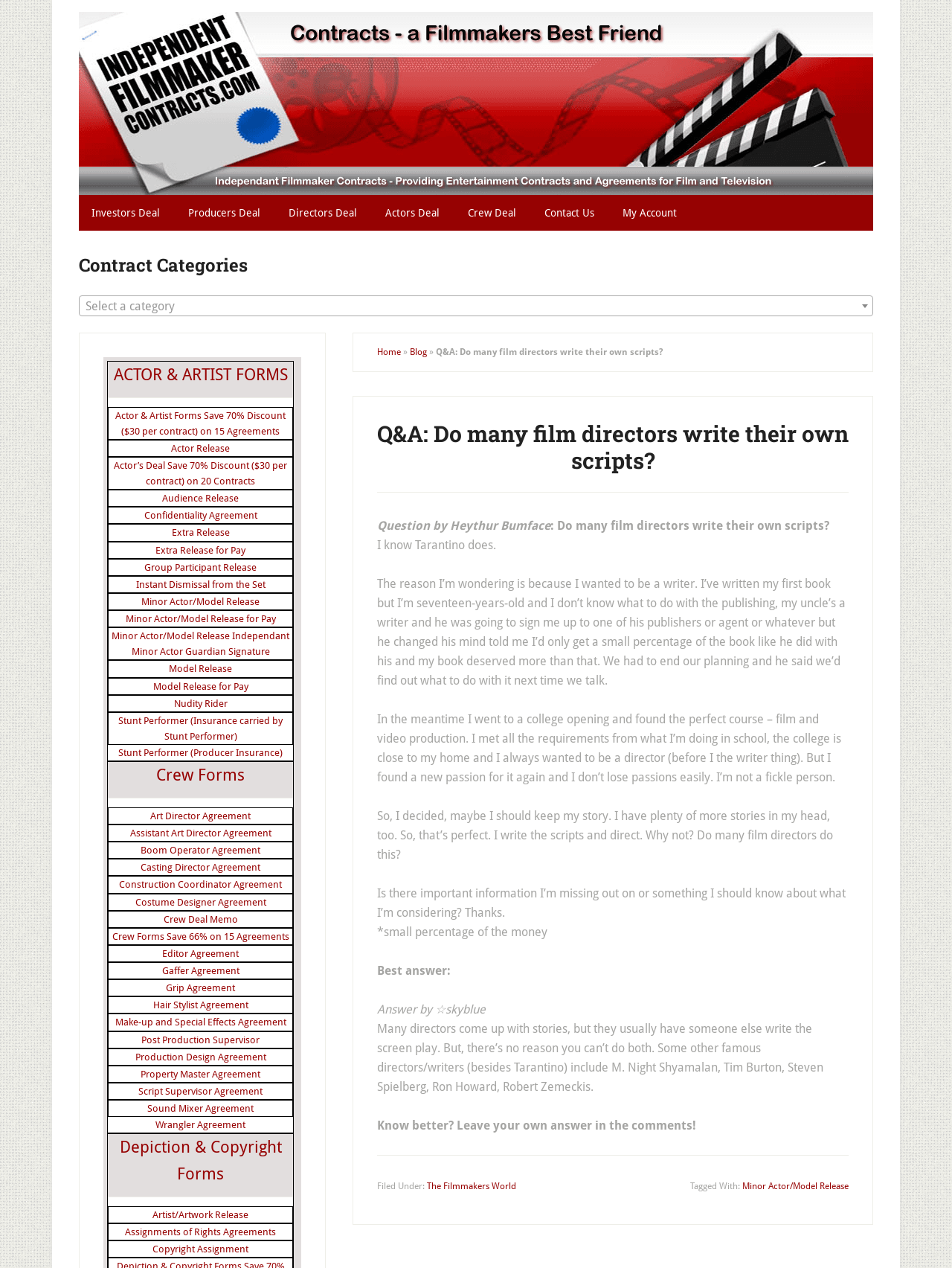Can you find the bounding box coordinates for the element that needs to be clicked to execute this instruction: "Go to Home page"? The coordinates should be given as four float numbers between 0 and 1, i.e., [left, top, right, bottom].

None